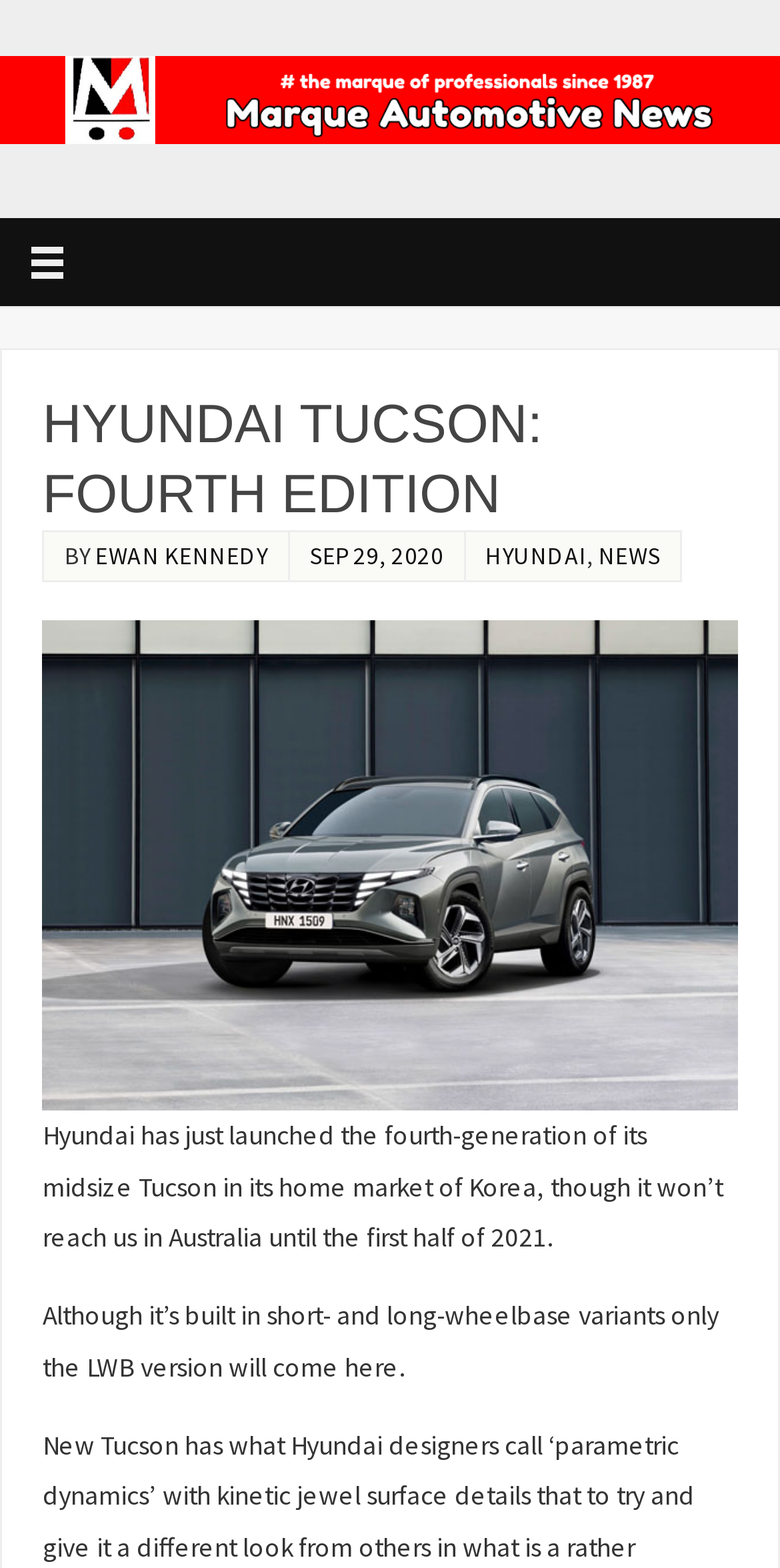What is the brand of the car being discussed?
Provide a short answer using one word or a brief phrase based on the image.

Hyundai